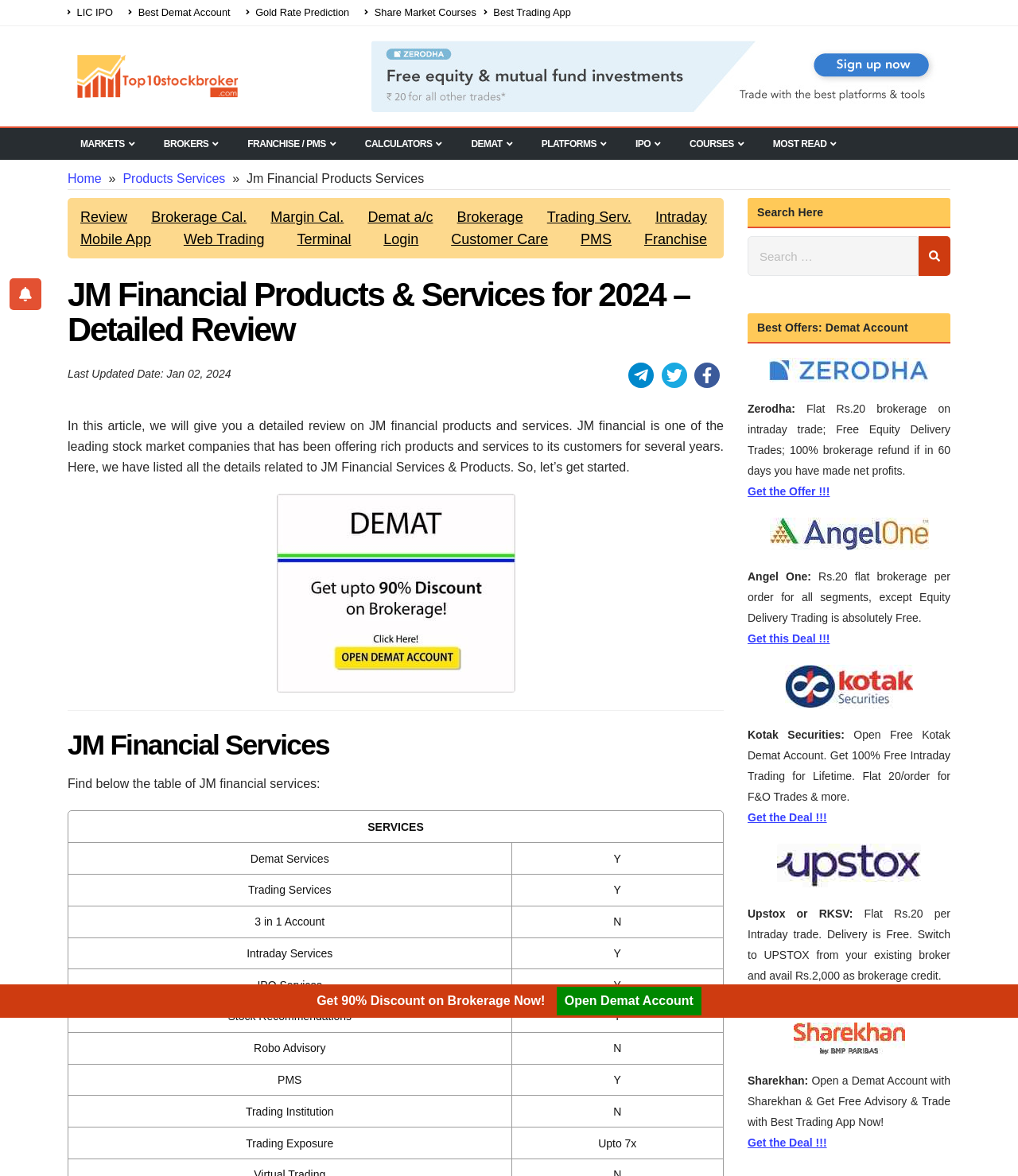Does JM Financial offer Demat Services?
Give a detailed response to the question by analyzing the screenshot.

The table of JM financial services lists 'Demat Services' as one of the services offered, and the corresponding cell in the table has a 'Y' indicating that the service is available.